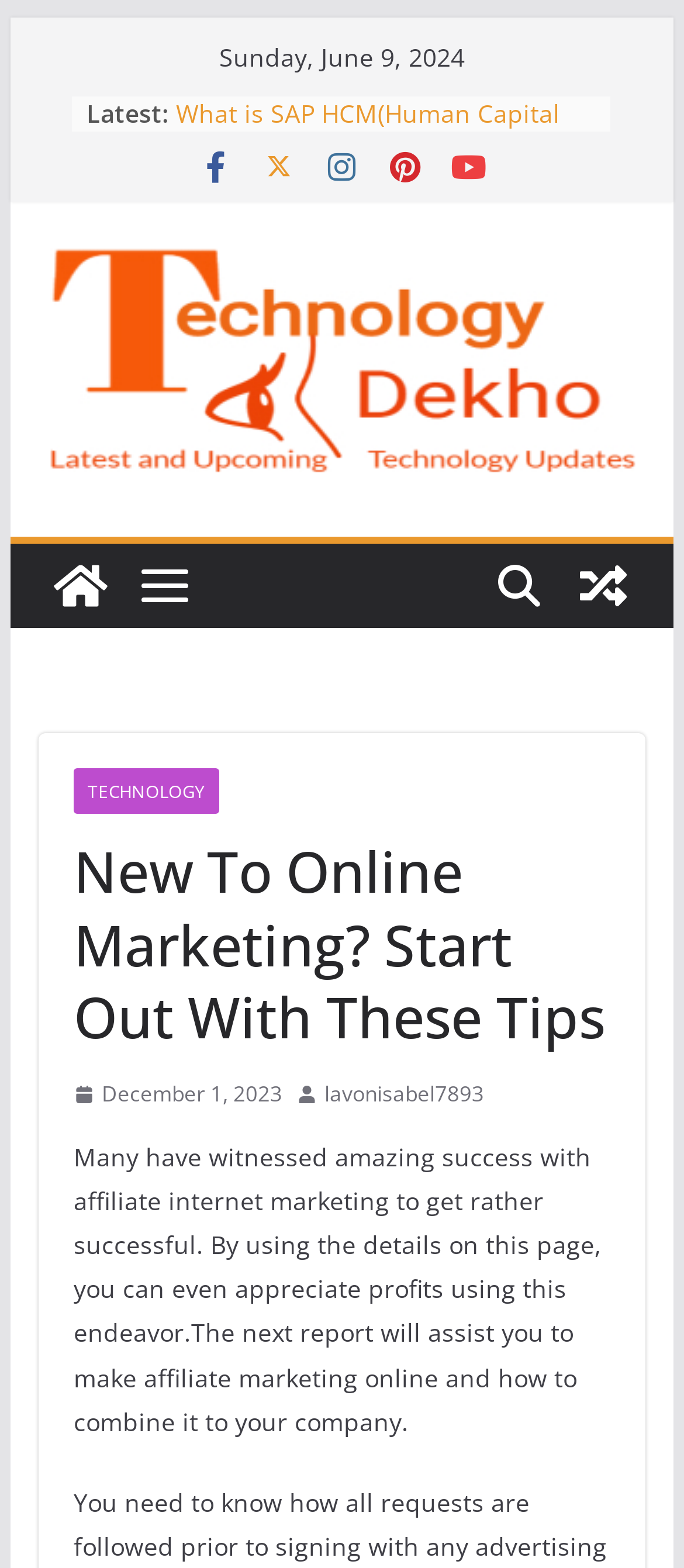Could you provide the bounding box coordinates for the portion of the screen to click to complete this instruction: "View 'TechnologyDekho-Gadget Related News, Pros and Cons, Price, Features and more.'"?

[0.069, 0.156, 0.931, 0.304]